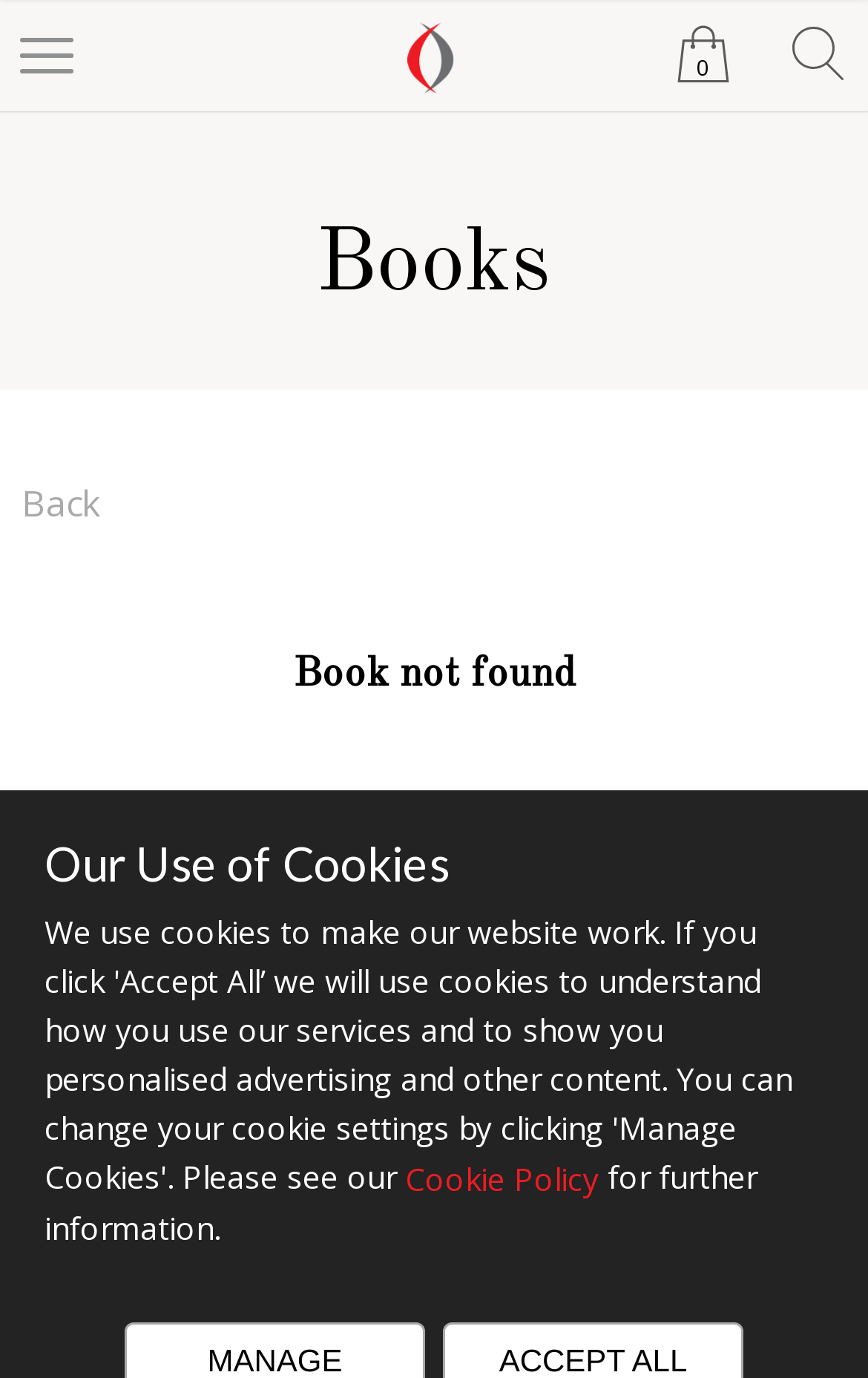Provide a brief response in the form of a single word or phrase:
How many navigation links are at the bottom?

3